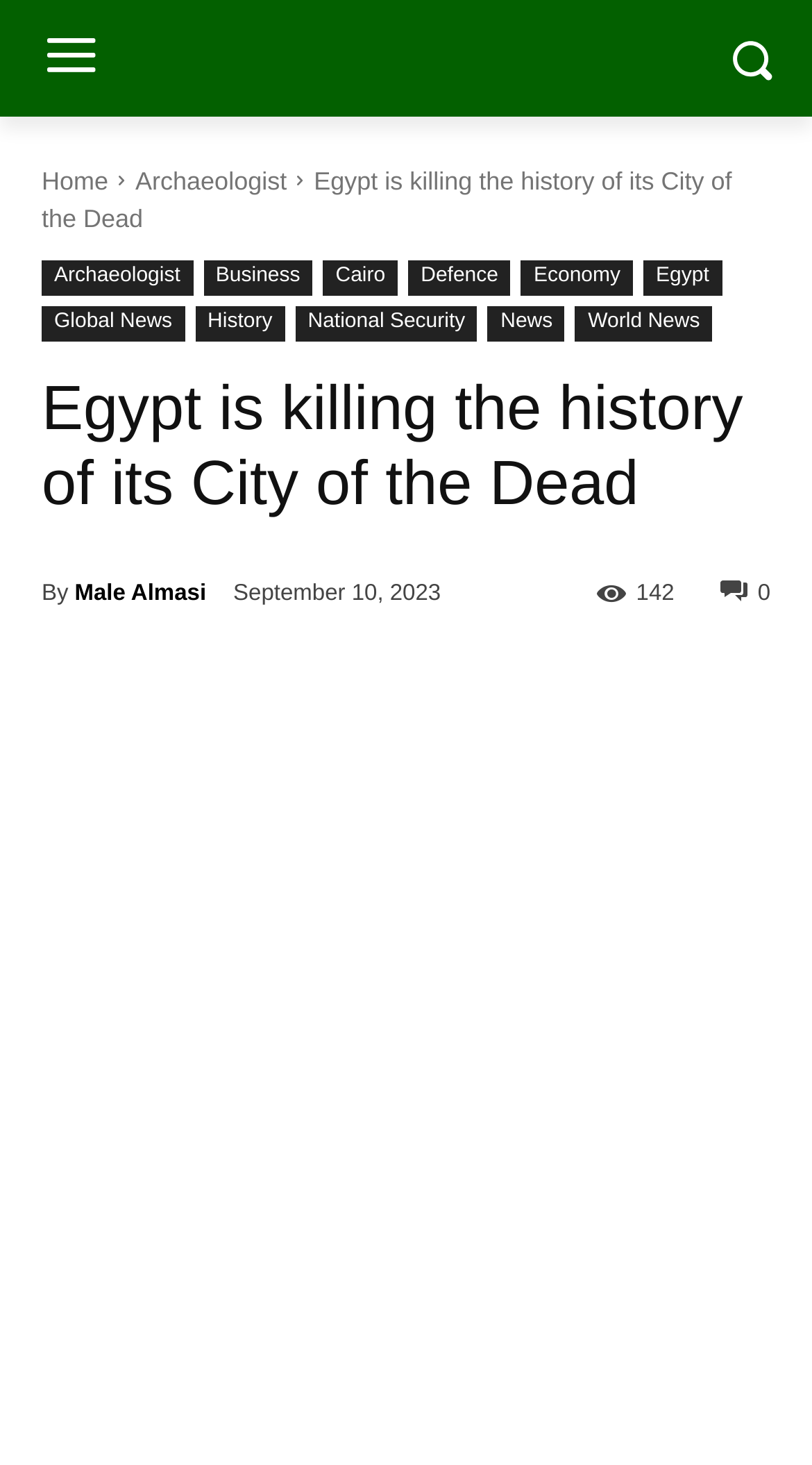Provide the bounding box coordinates for the area that should be clicked to complete the instruction: "Share the article on social media".

[0.213, 0.449, 0.315, 0.506]